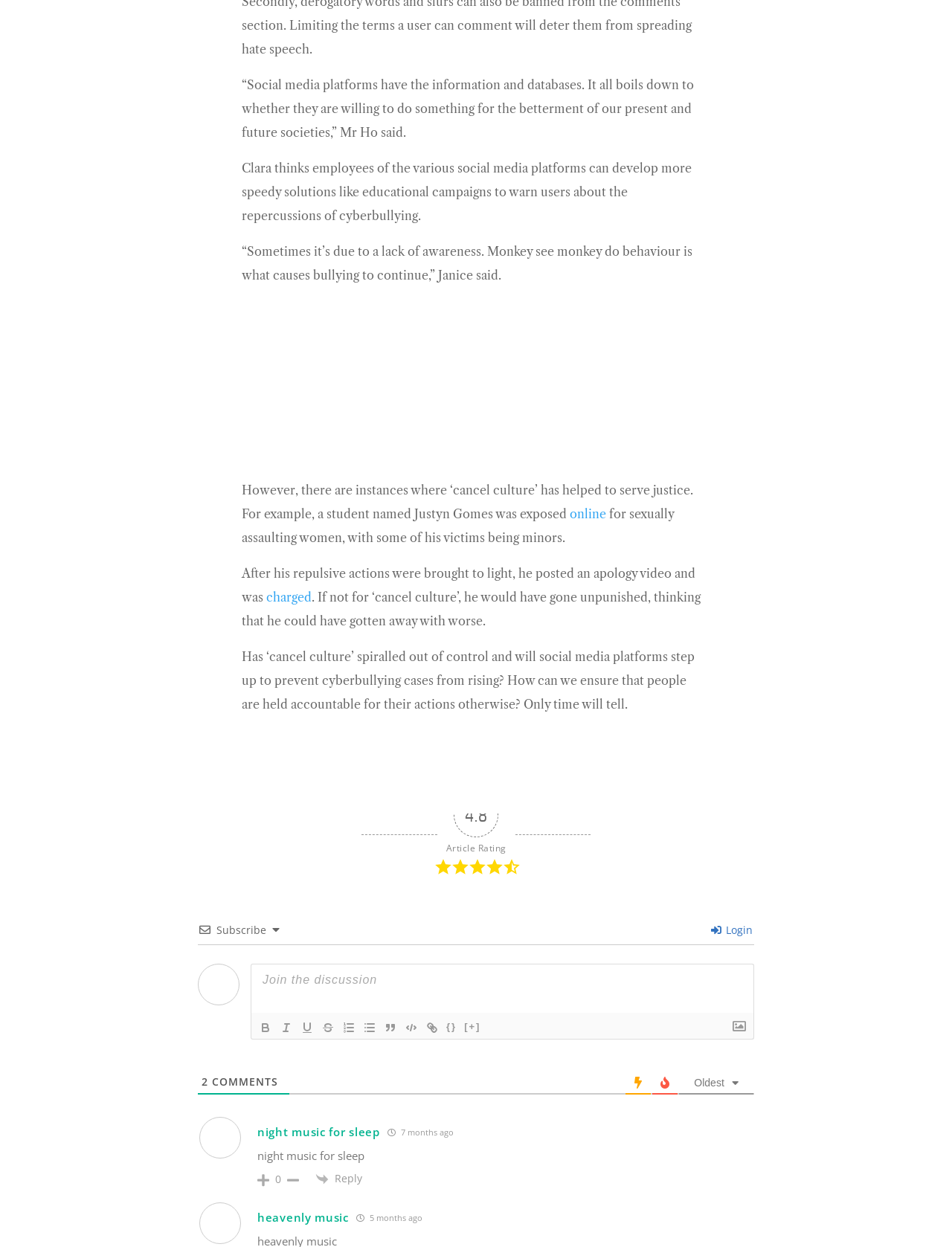Determine the bounding box coordinates of the element that should be clicked to execute the following command: "Click the 'Reply' button".

[0.352, 0.939, 0.38, 0.951]